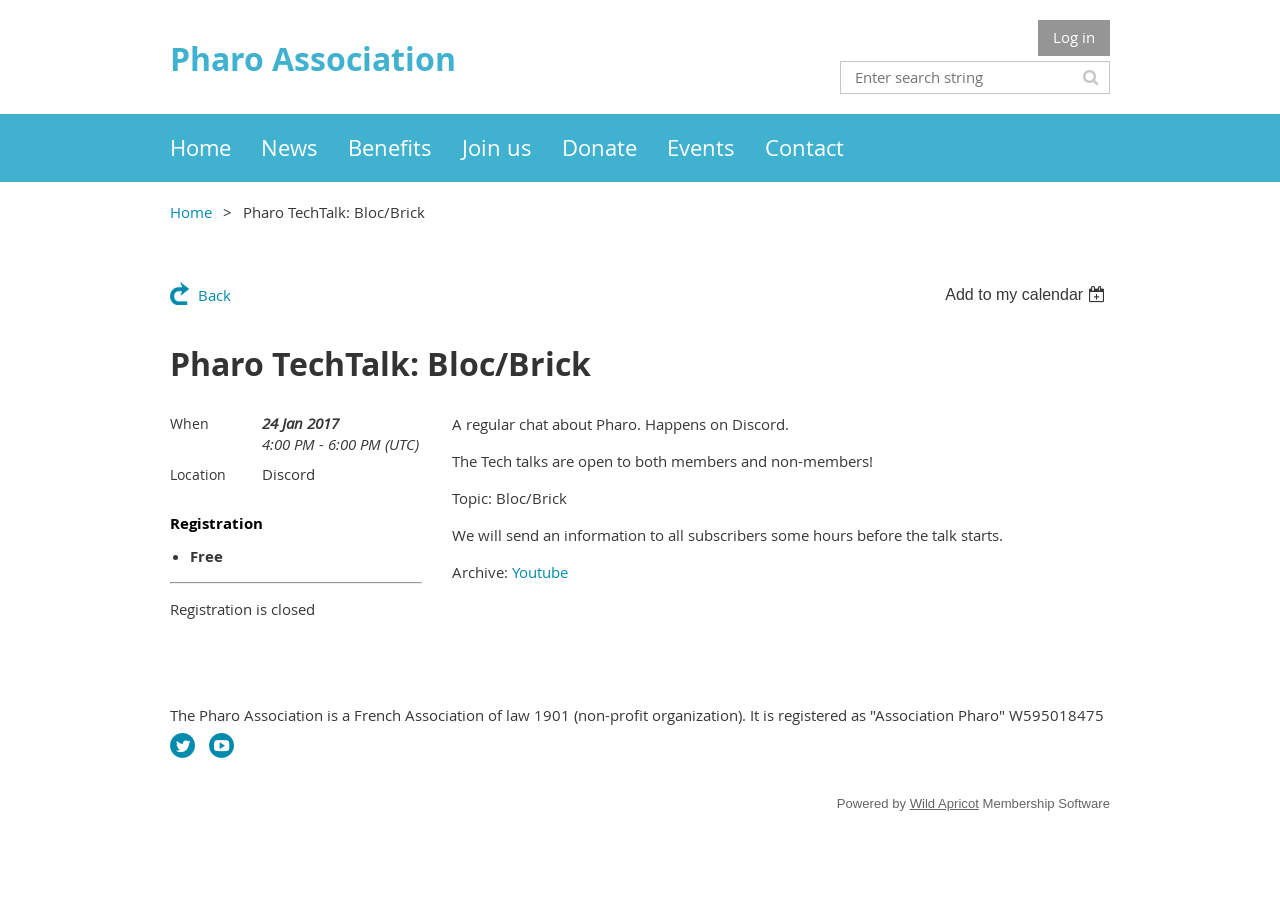What is the event time?
Respond with a short answer, either a single word or a phrase, based on the image.

4:00 PM - 6:00 PM (UTC)